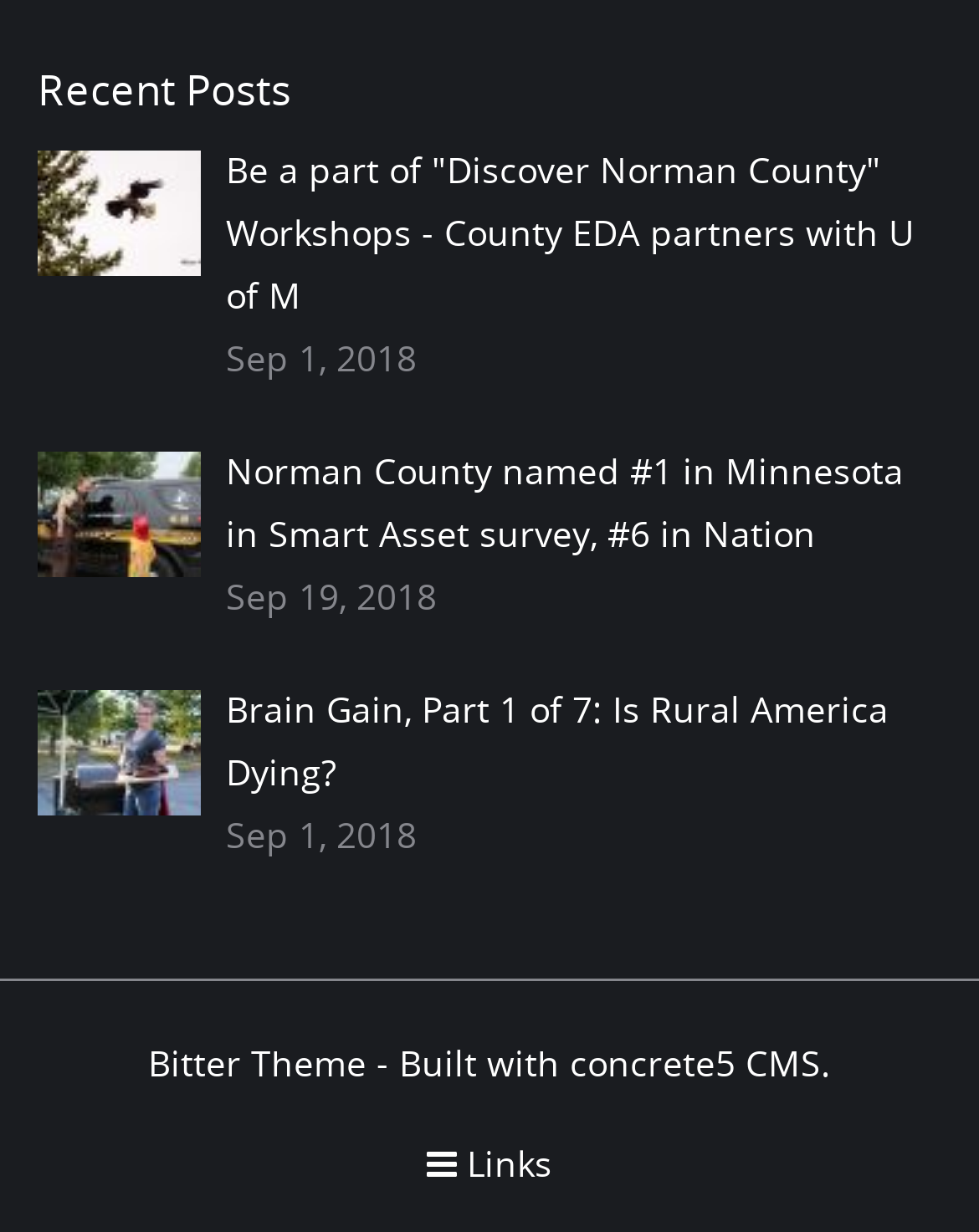What is the date of the 'Brain Gain, Part 1 of 7: Is Rural America Dying?' post?
Please use the image to provide an in-depth answer to the question.

I found the date associated with the 'Brain Gain, Part 1 of 7: Is Rural America Dying?' post, which is 'Sep 1, 2018'.